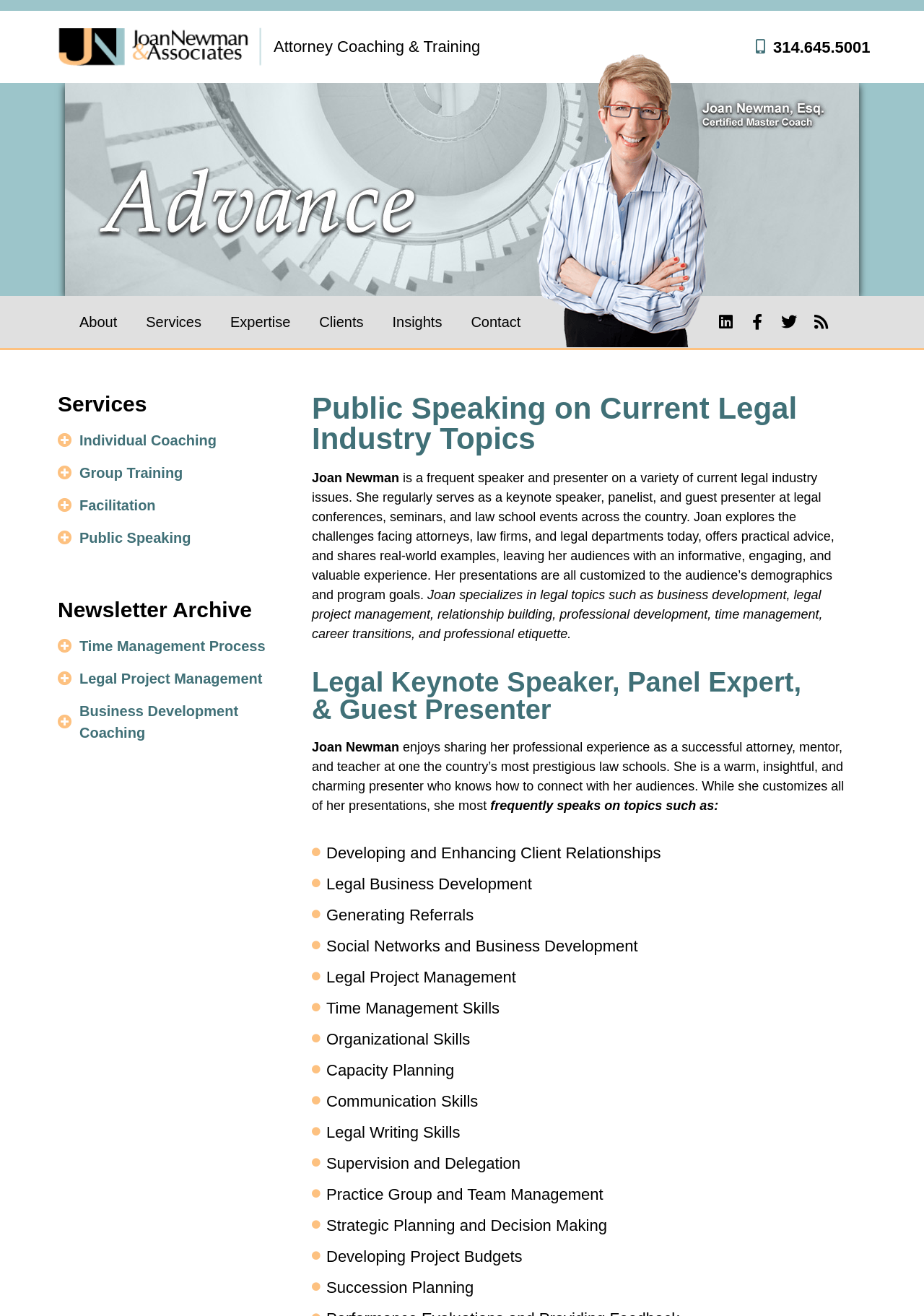What services does Joan Newman & Associates offer?
Look at the image and provide a detailed response to the question.

The webpage lists several services offered by Joan Newman & Associates, including Individual Coaching, Group Training, Facilitation, and Public Speaking, which are all related to attorney coaching and training.